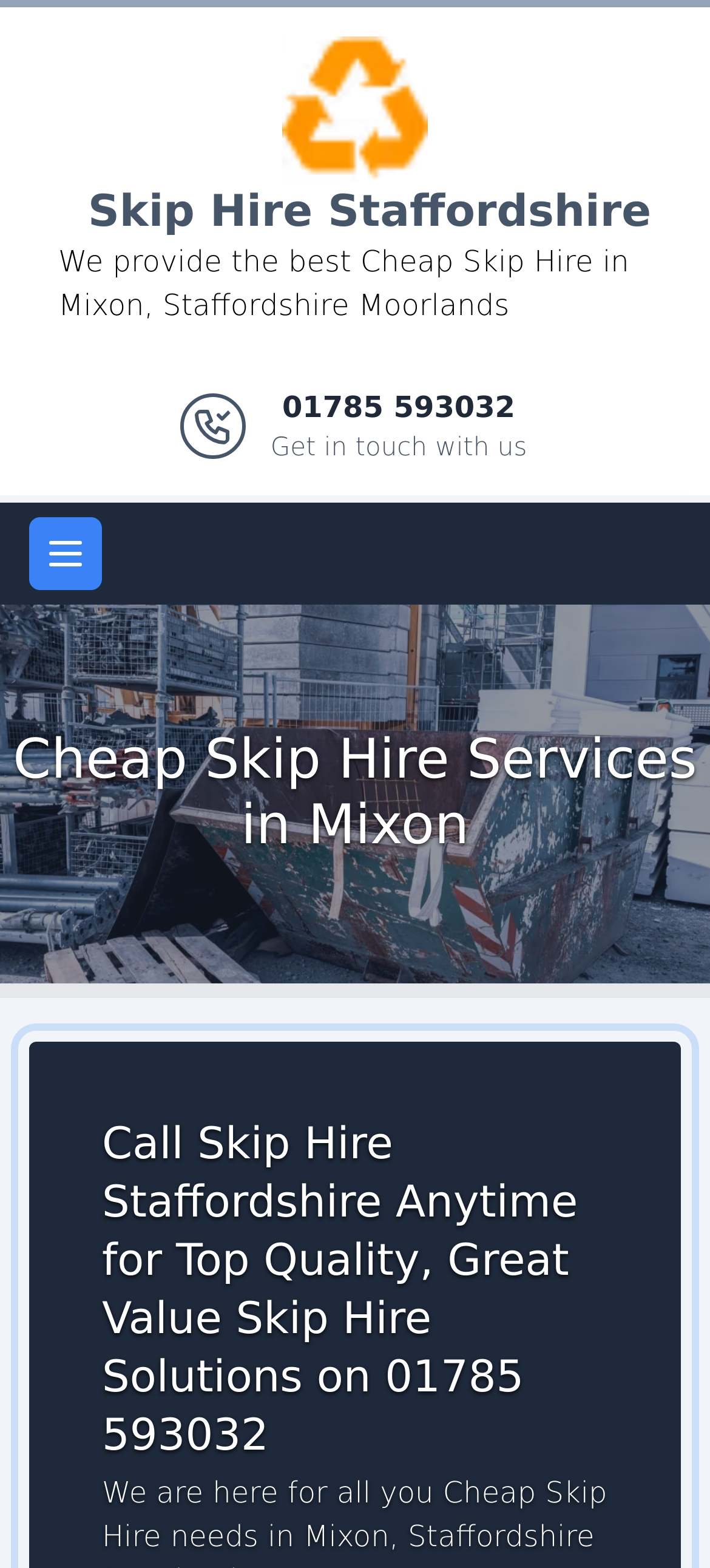Summarize the webpage in an elaborate manner.

The webpage is about Cheap Skip Hire services in Mixon, Staffordshire Moorlands, provided by Skip Hire Staffordshire. At the top, there is a site header with the company's logo and name, along with a brief description of their services. Below the logo, there is a small image and a link to get in touch with the company via phone number 01785 593032.

The main content of the page is divided into sections. The first section has a heading "Cheap Skip Hire Services in Mixon" and is accompanied by a large image. The second section has a heading that encourages visitors to call Skip Hire Staffordshire for top-quality skip hire solutions, along with the same phone number mentioned earlier.

On the top-left corner, there is a button to open the main menu. The overall layout of the page is simple, with a focus on providing essential information about the company's services and contact details.